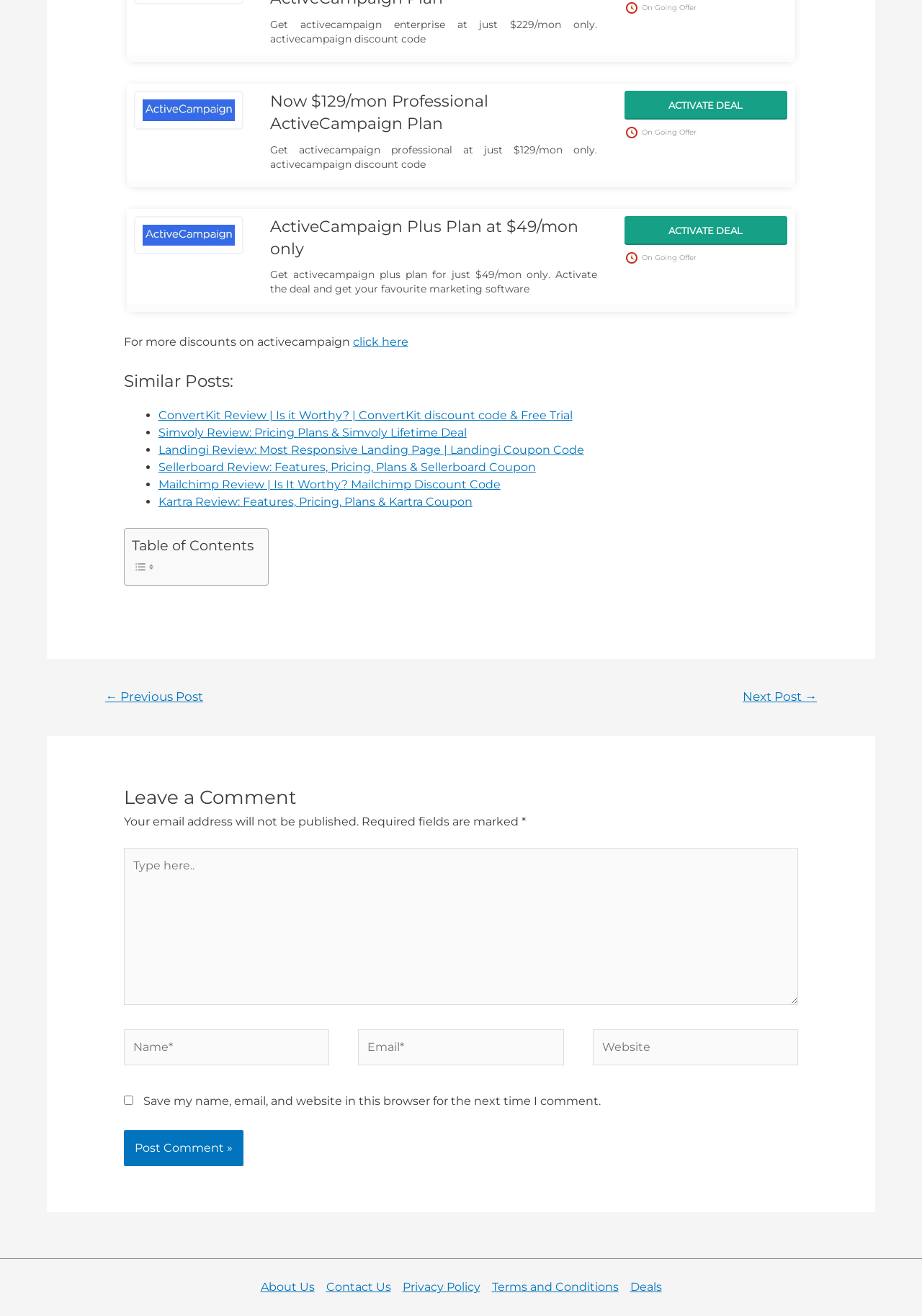Answer briefly with one word or phrase:
How many links are in the 'Similar Posts' section?

5